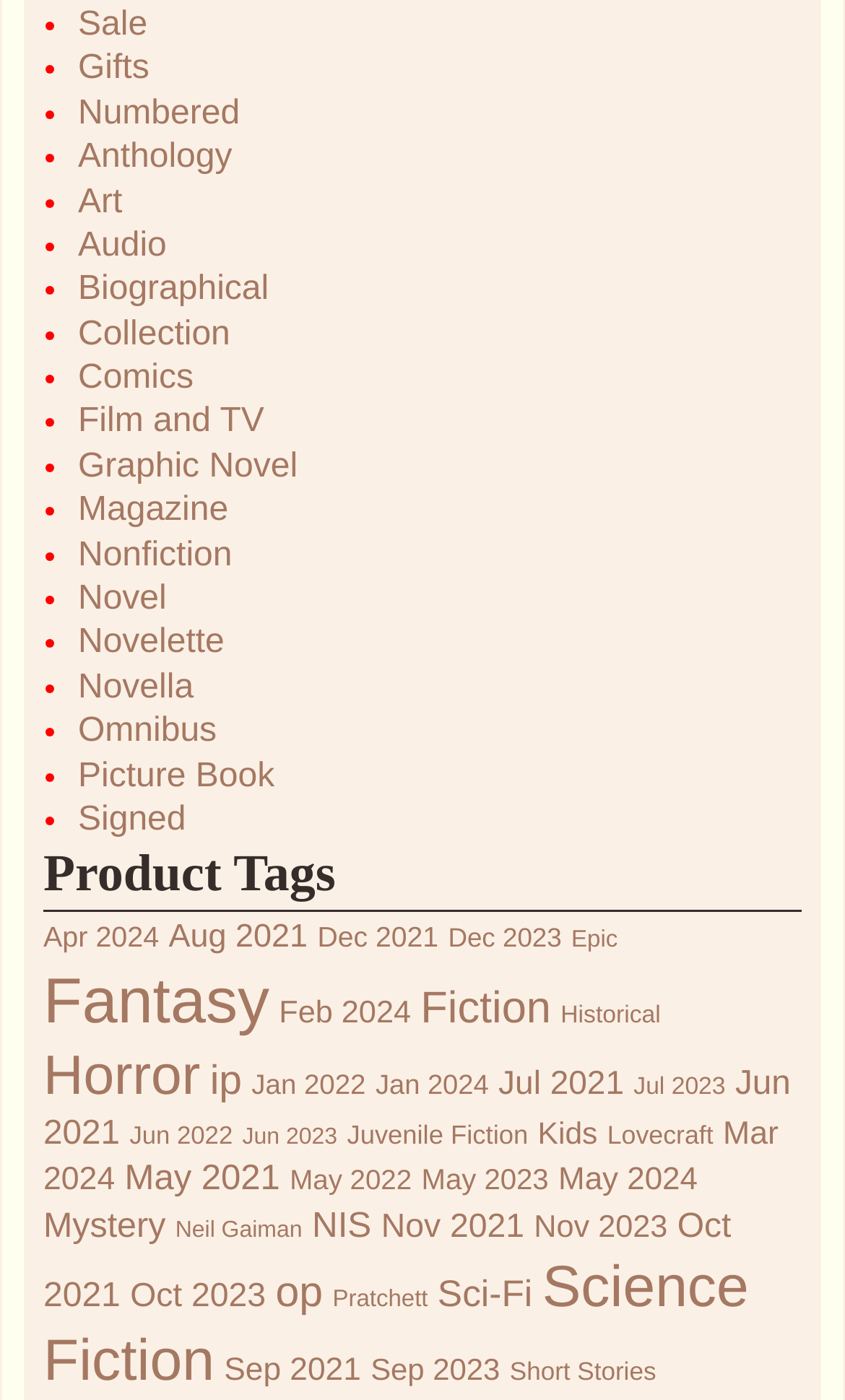Provide the bounding box coordinates of the HTML element described by the text: "Oct 2021".

[0.051, 0.863, 0.865, 0.939]